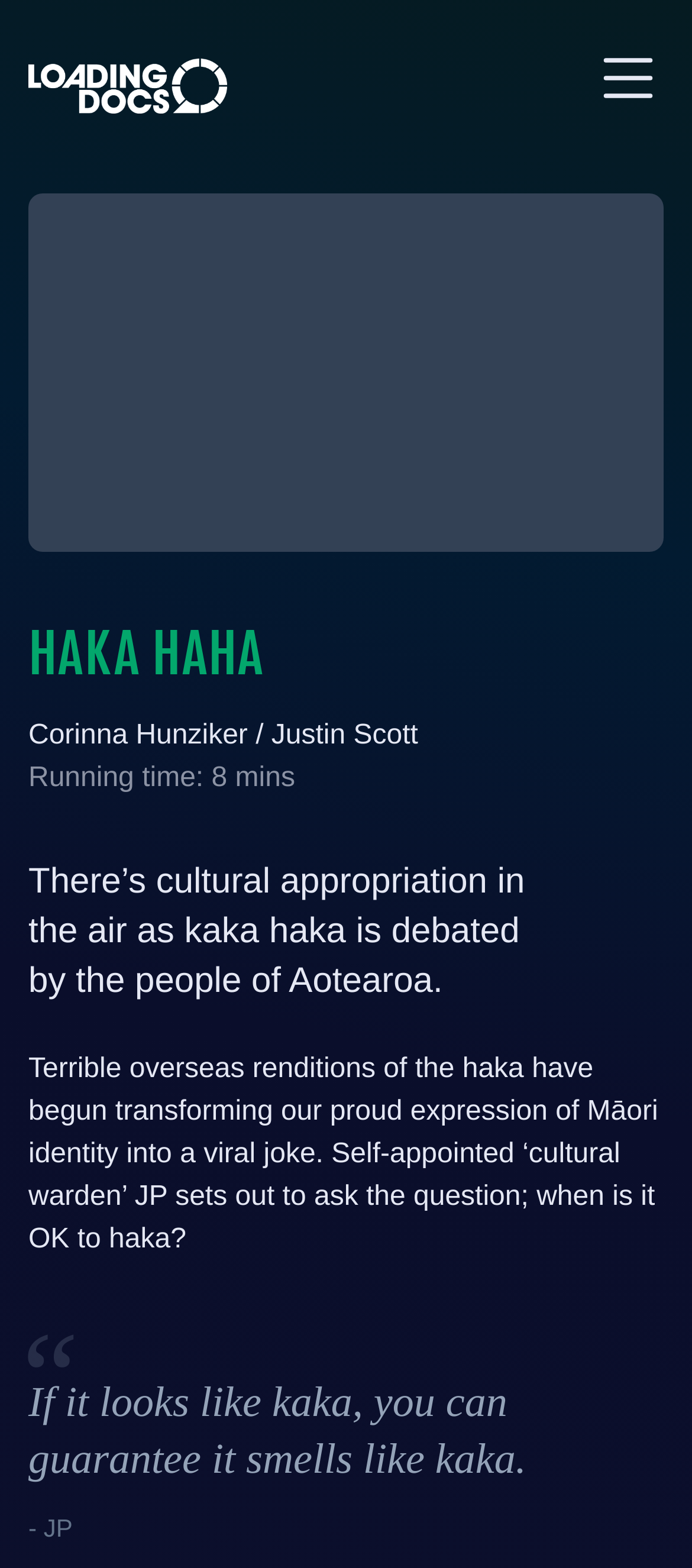Illustrate the webpage's structure and main components comprehensively.

The webpage is about a documentary titled "HAKA HAHA" by Corinna Hunziker and Justin Scott, which explores the cultural appropriation of the traditional Māori haka. 

At the top of the page, there is a main navigation section with a "Loading Docs Homepage" link accompanied by a "Loading Docs" image. Next to it, there is a "Toggle Menu" button with an icon. 

Below the navigation section, there is a search box with a "Search" button. The search button has the text "SEARCH" on it. 

The main content of the page is divided into sections. The page title "HAKA HAHA" is prominently displayed, followed by the names of the creators, Corinna Hunziker and Justin Scott. 

Below the creators' names, there is a section with information about the documentary, including its running time of 8 minutes. The documentary's description is provided, which discusses how the haka is being culturally appropriated and transformed into a viral joke. 

Further down, there is a blockquote with a quote from JP, a self-appointed "cultural warden," who is featured in the documentary. The quote reads, "If it looks like kaka, you can guarantee it smells like kaka." The name "JP" is emphasized in the quote.